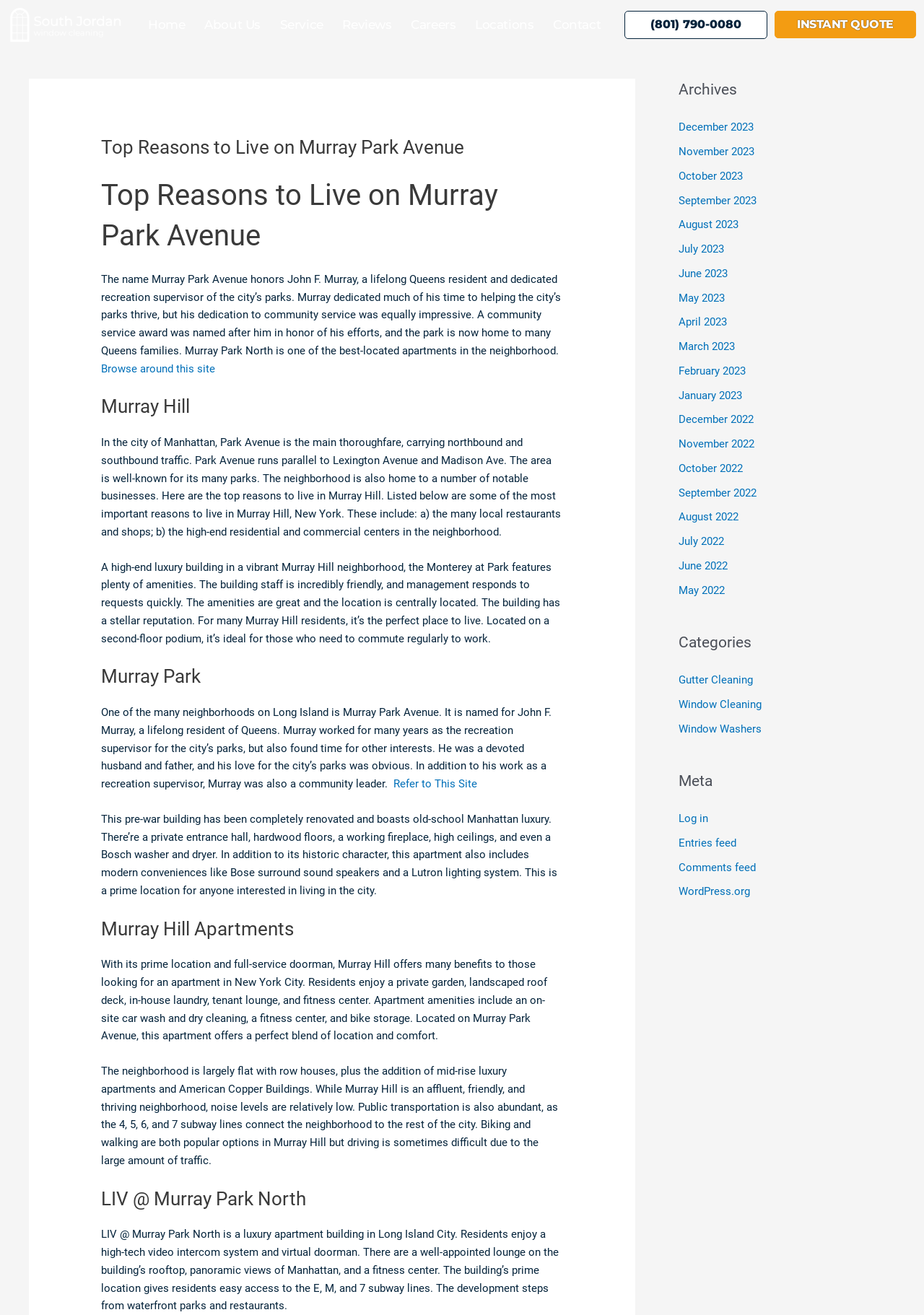Please specify the bounding box coordinates of the clickable region necessary for completing the following instruction: "Log in". The coordinates must consist of four float numbers between 0 and 1, i.e., [left, top, right, bottom].

[0.734, 0.618, 0.766, 0.627]